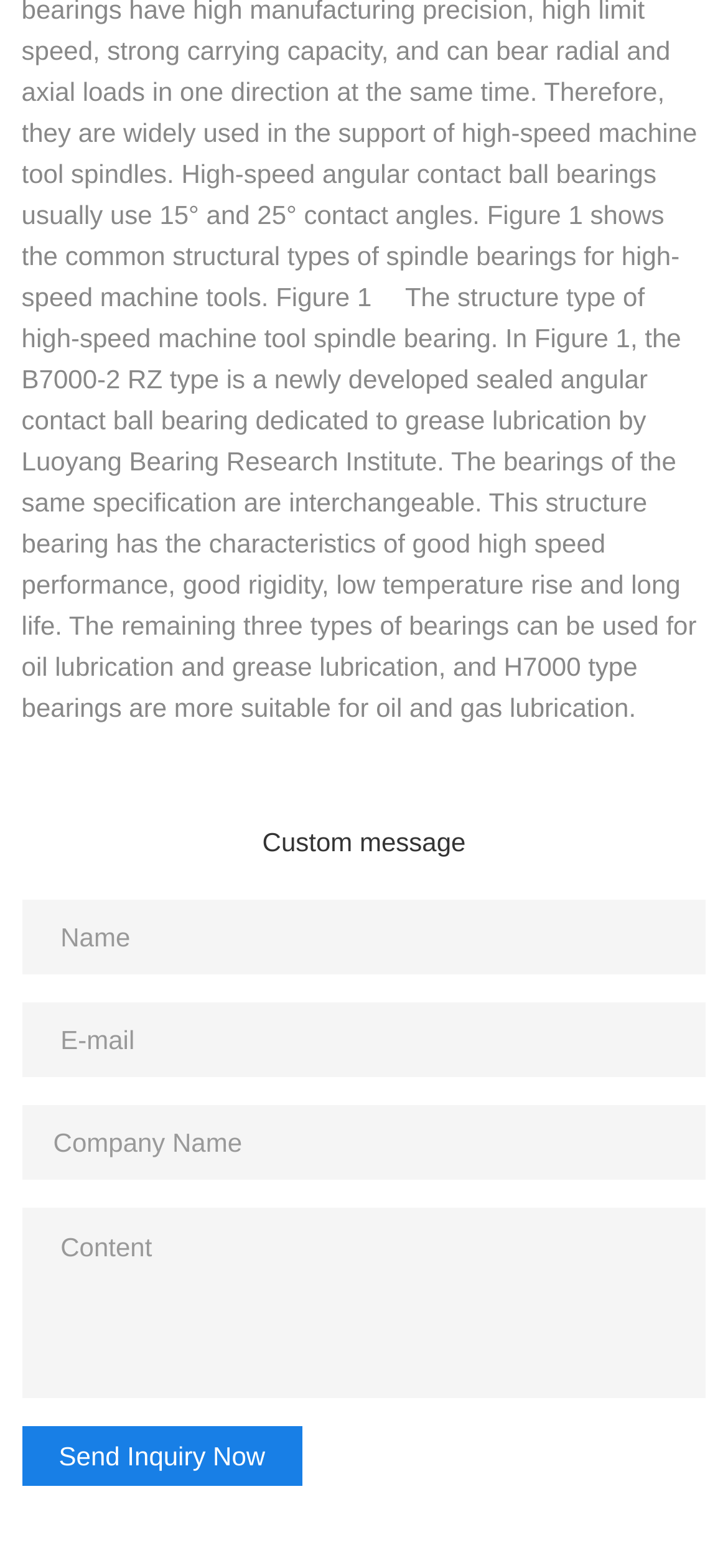Please locate the UI element described by "name="name" placeholder="Name"" and provide its bounding box coordinates.

[0.03, 0.574, 0.97, 0.622]